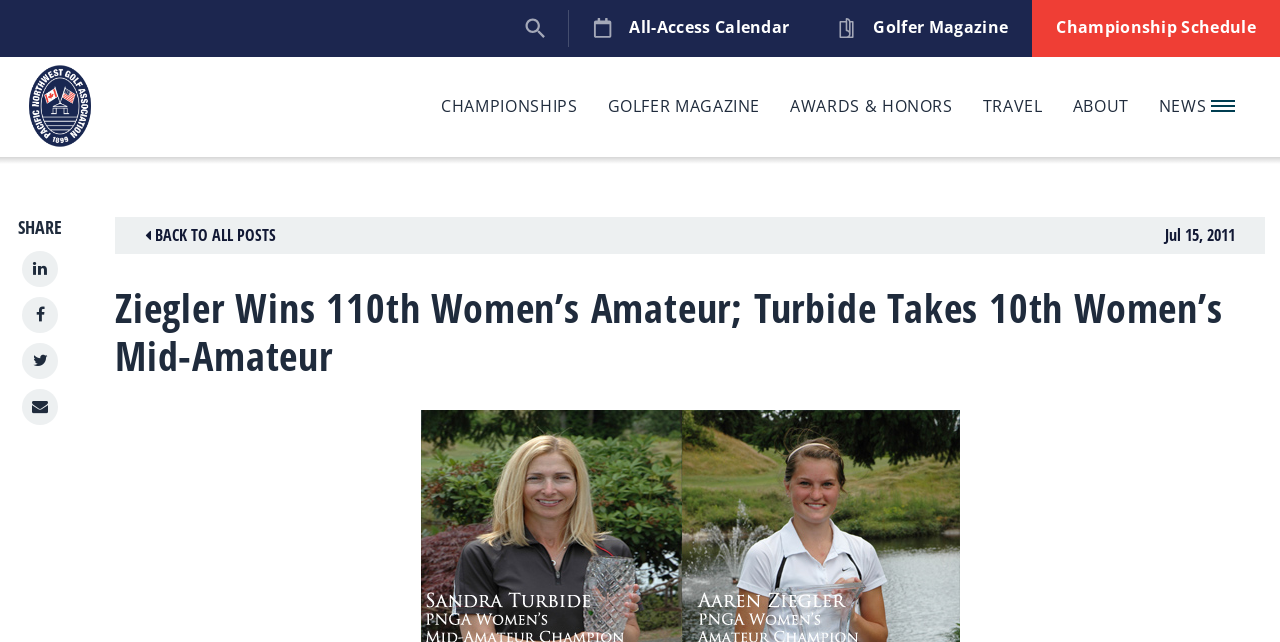Respond to the question with just a single word or phrase: 
What type of content is available on the 'Golfer Magazine' link?

Golfer Magazine content